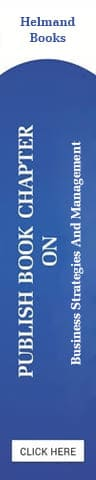What action is suggested by the call-to-action?
Refer to the image and provide a thorough answer to the question.

The action suggested by the call-to-action is to click here because the caption states that the call-to-action 'CLICK HERE' suggests a direct interaction, inviting potential authors or contributors to take the next step toward publishing their work.